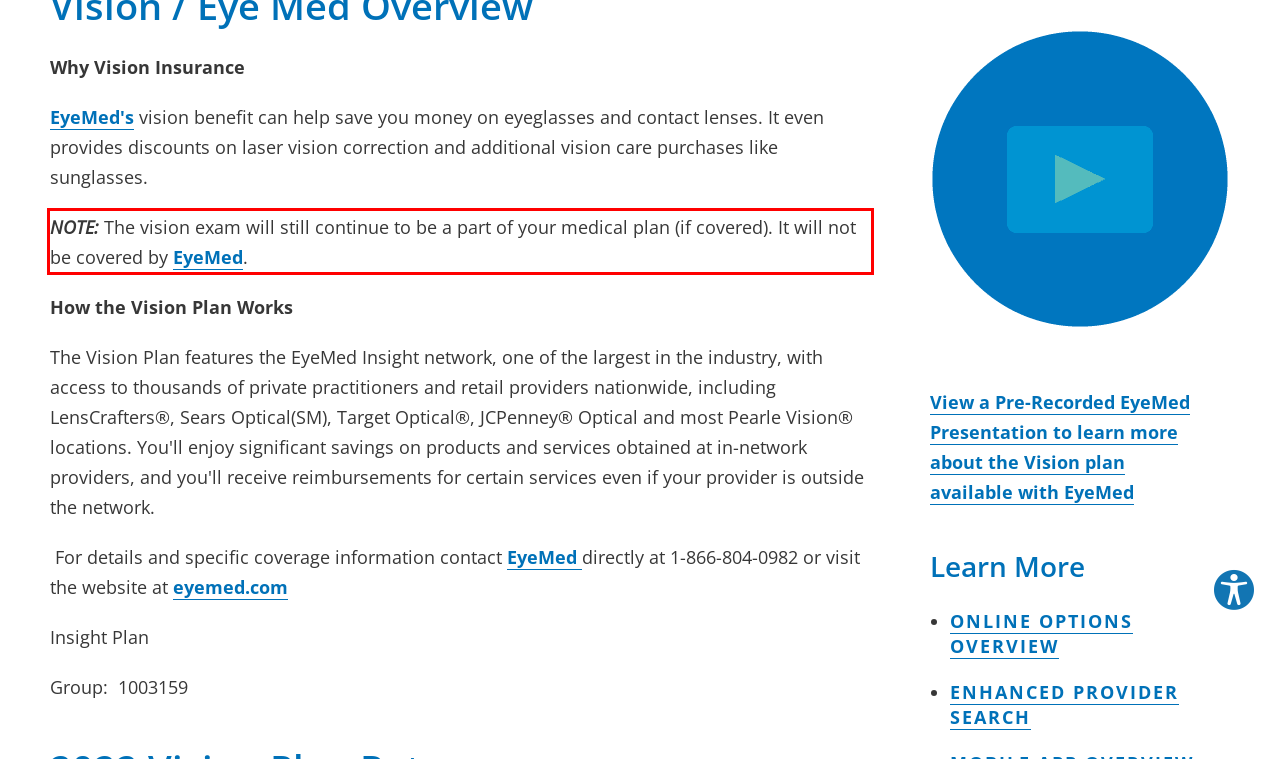Please recognize and transcribe the text located inside the red bounding box in the webpage image.

NOTE: The vision exam will still continue to be a part of your medical plan (if covered). It will not be covered by EyeMed.